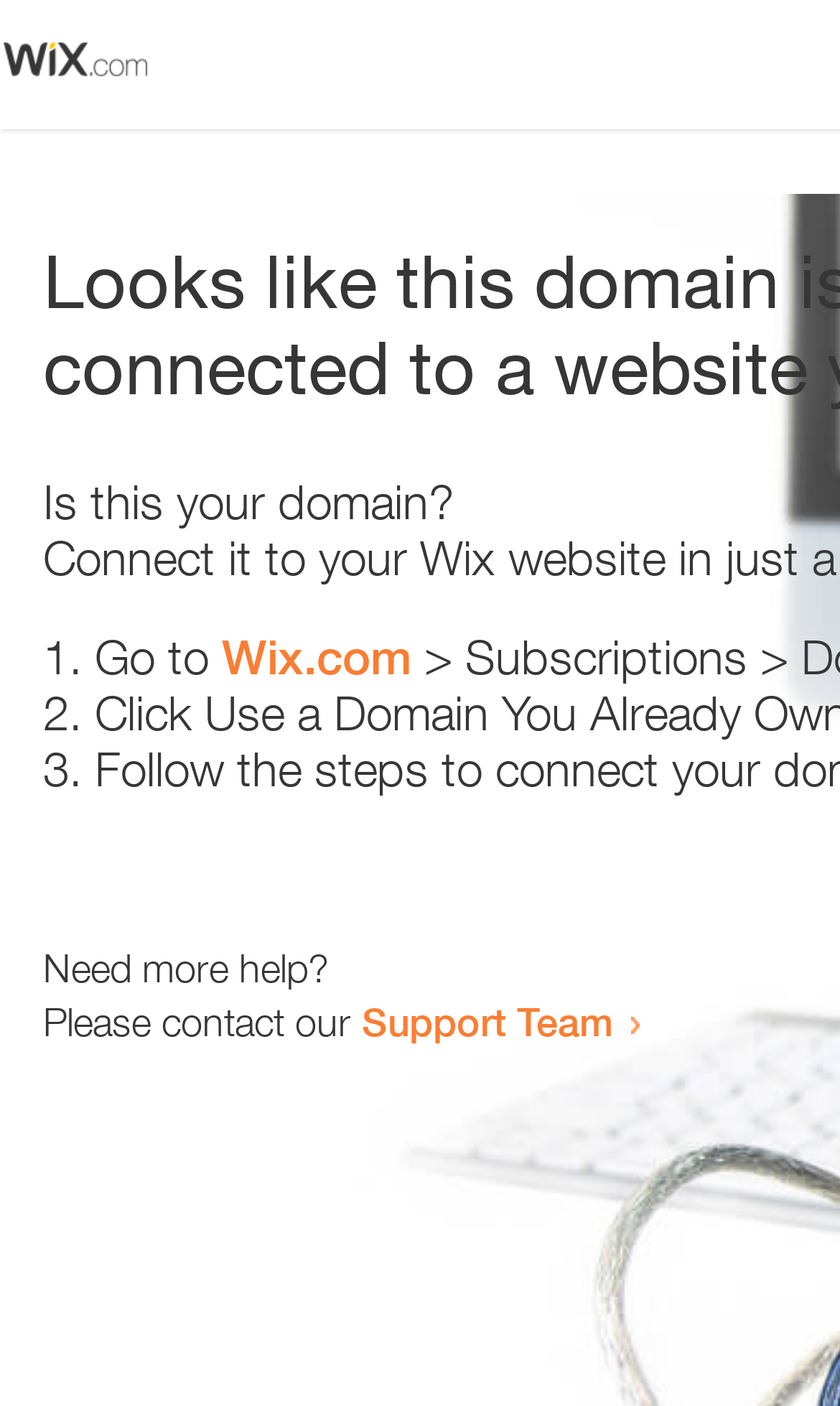Please give a short response to the question using one word or a phrase:
Is the webpage asking a question?

Yes